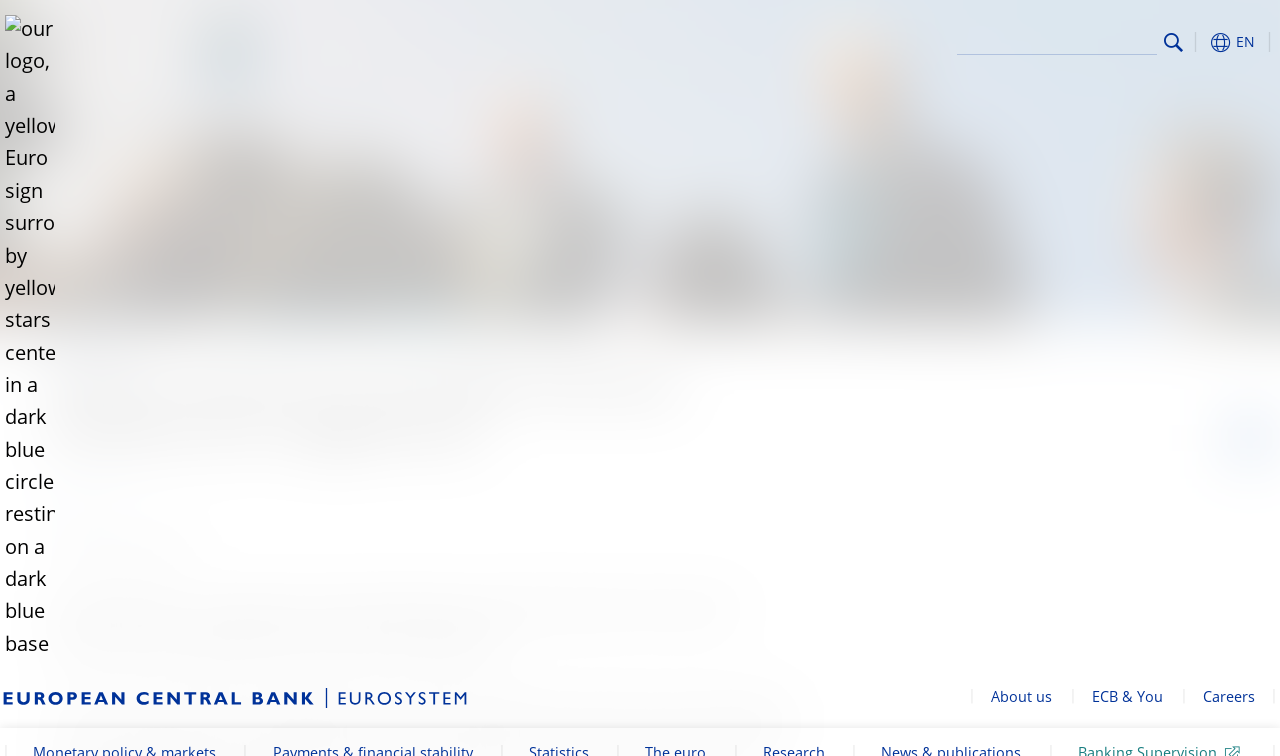Respond with a single word or phrase to the following question:
How many links are there in the top navigation menu?

3